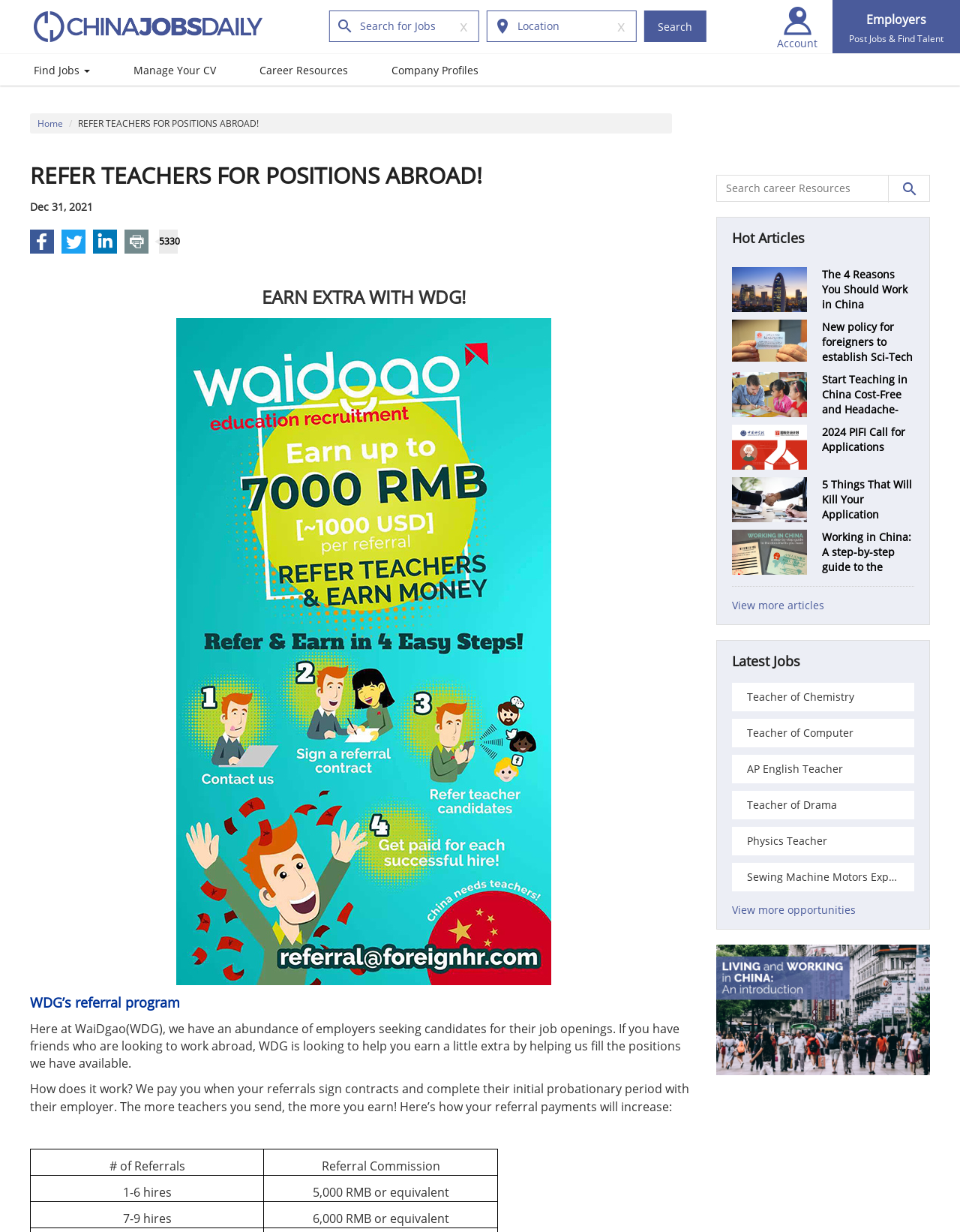Identify and generate the primary title of the webpage.

REFER TEACHERS FOR POSITIONS ABROAD!